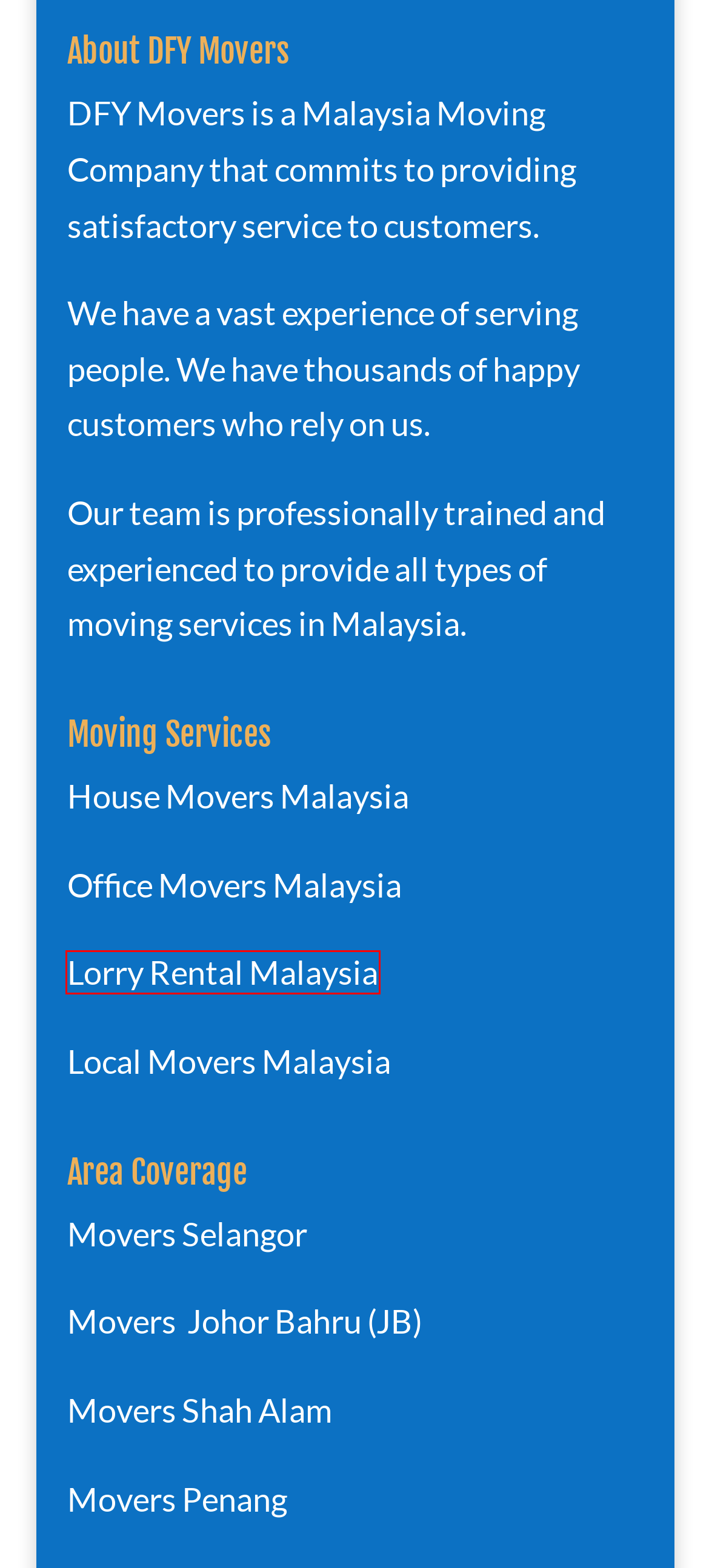Examine the webpage screenshot and identify the UI element enclosed in the red bounding box. Pick the webpage description that most accurately matches the new webpage after clicking the selected element. Here are the candidates:
A. Local Movers Malaysia - Affordable Price & Packages - Get a Quote!
B. Movers And Packers Malaysia - Affordable Price 2024 - Get a Quote Now!
C. Contact Us - DFY Movers
D. House Mover Malaysia - View Price and Packages 2024
E. Movers Malaysia -#1 Movers and Packers in Malaysia [June 2024]
F. Locations We Provide Moving Services - DFY Movers
G. Office Movers Malaysia - Professional Service - DFYMovers
H. Lorry Rental Malaysia - Cheap and Affordable Rentals - DFYMovers

H